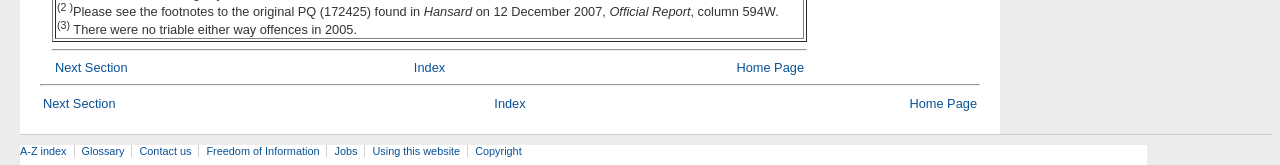Please determine the bounding box coordinates of the element's region to click in order to carry out the following instruction: "go to home page". The coordinates should be four float numbers between 0 and 1, i.e., [left, top, right, bottom].

[0.575, 0.364, 0.628, 0.455]